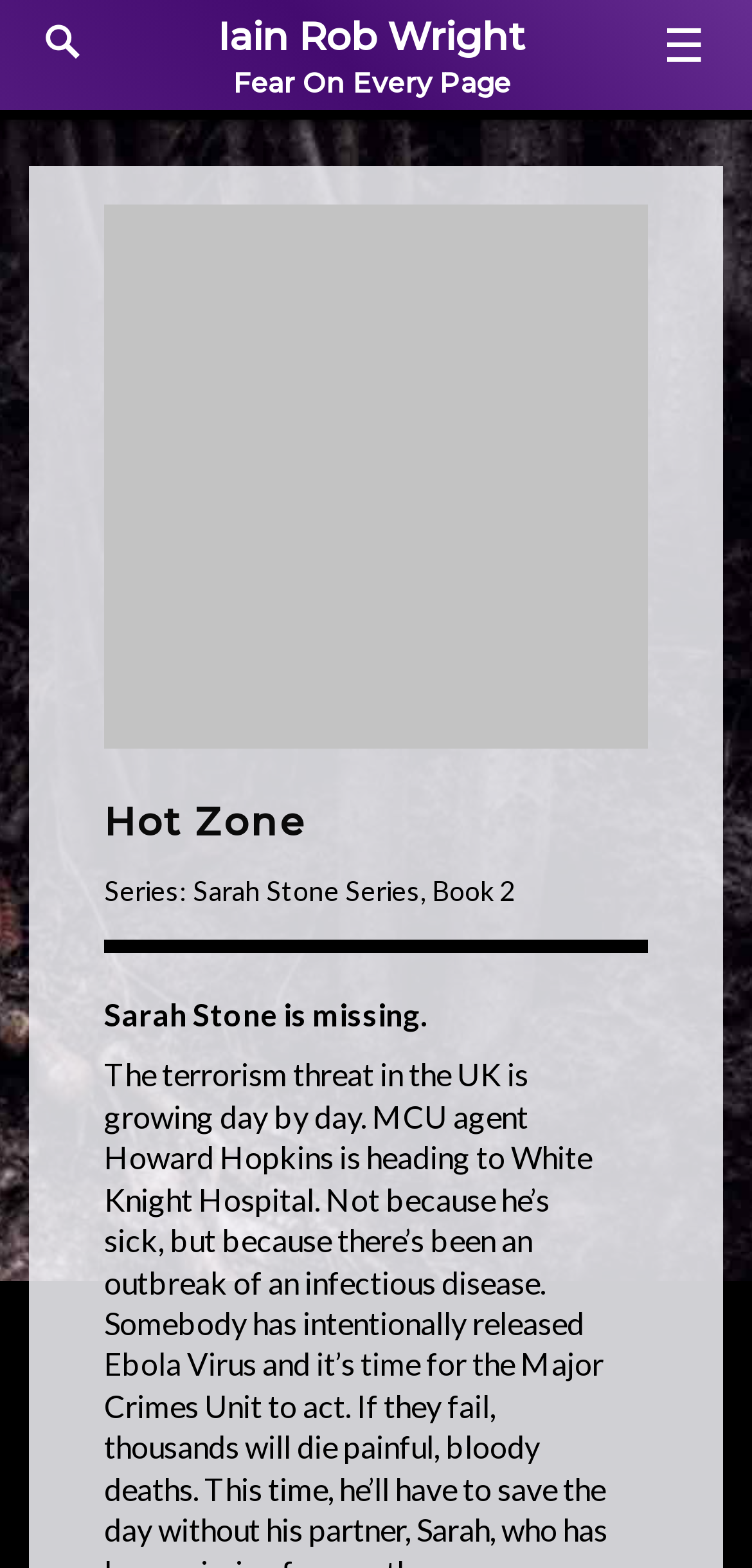Refer to the screenshot and give an in-depth answer to this question: What is the name of the series?

I found the answer by looking at the 'Series:' label and the corresponding link 'Sarah Stone Series, Book 2' which indicates that the series name is 'Sarah Stone Series'.